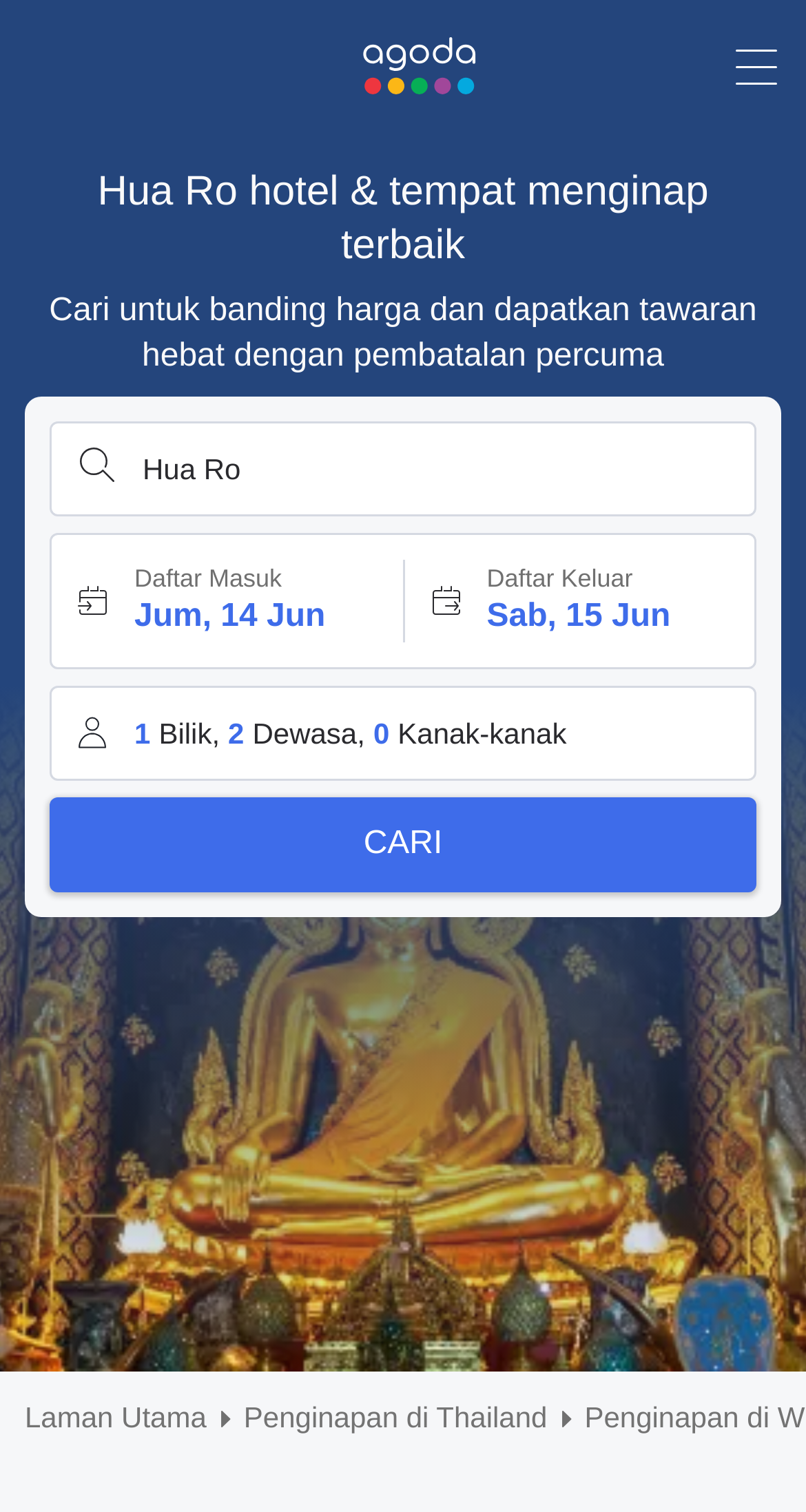Can you specify the bounding box coordinates of the area that needs to be clicked to fulfill the following instruction: "Select Hua Ro as destination"?

[0.064, 0.28, 0.936, 0.34]